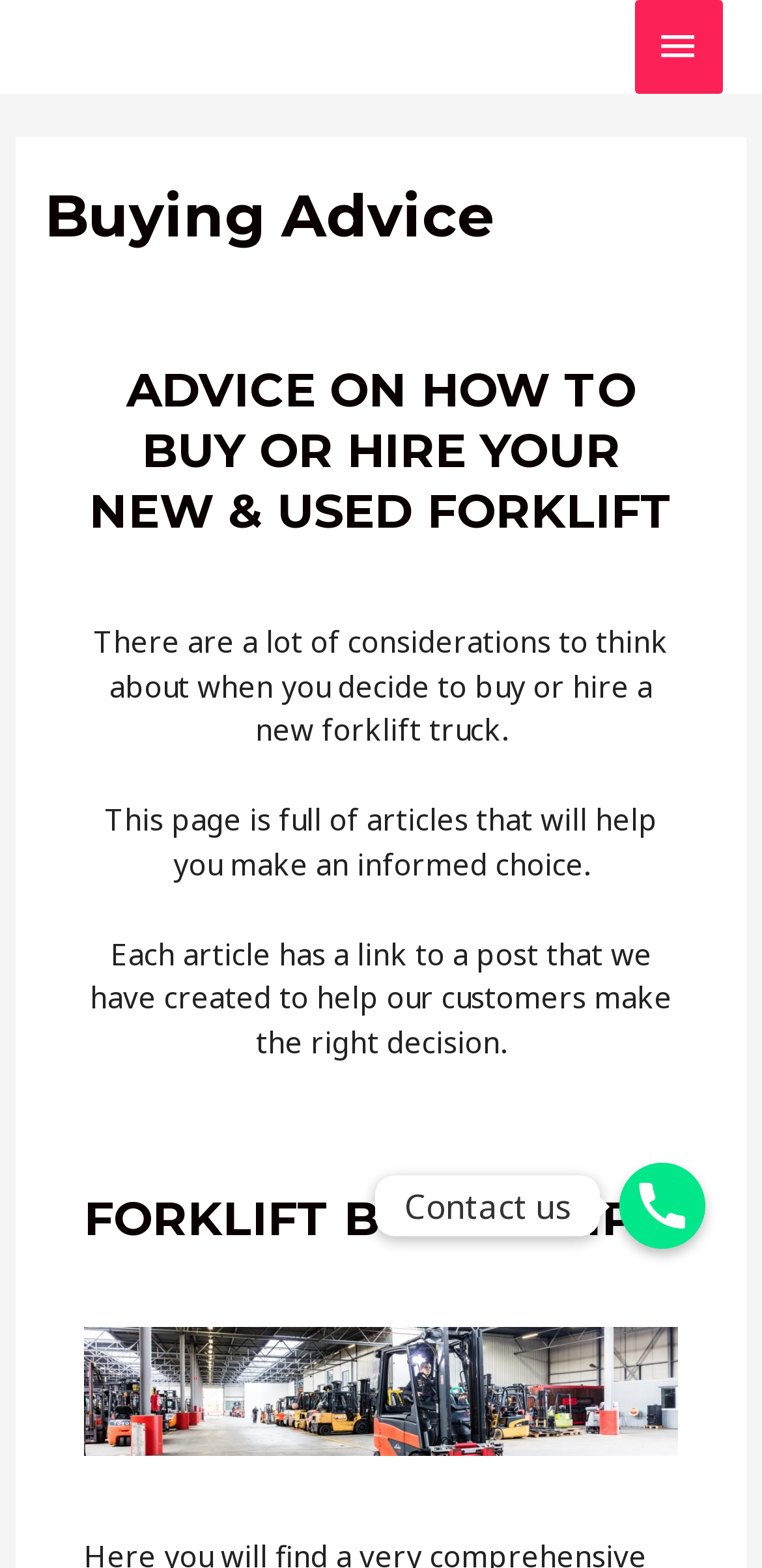What is the purpose of the 'Contact us' link?
Using the image, give a concise answer in the form of a single word or short phrase.

To contact the website owner